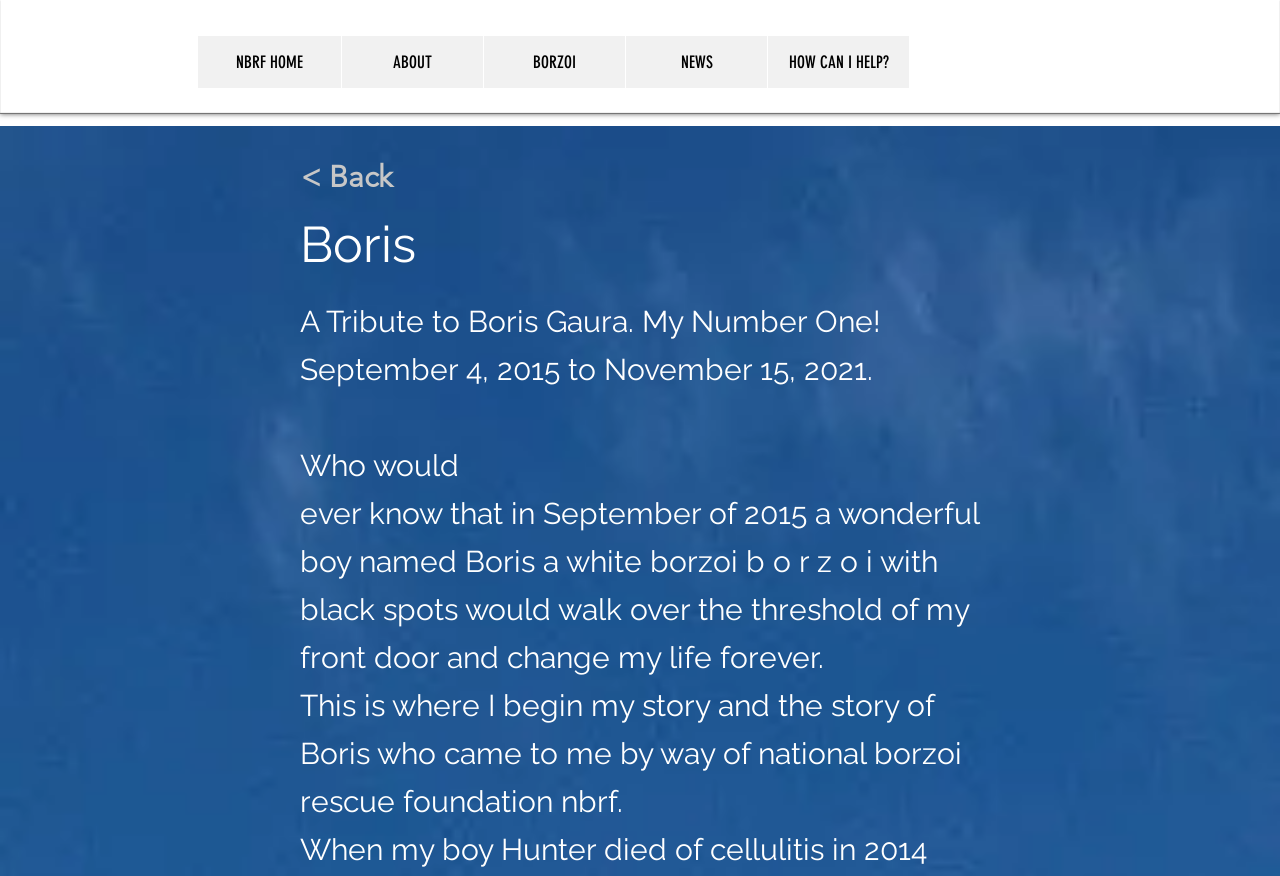What is the color of Boris' spots?
Look at the image and respond with a single word or a short phrase.

Black